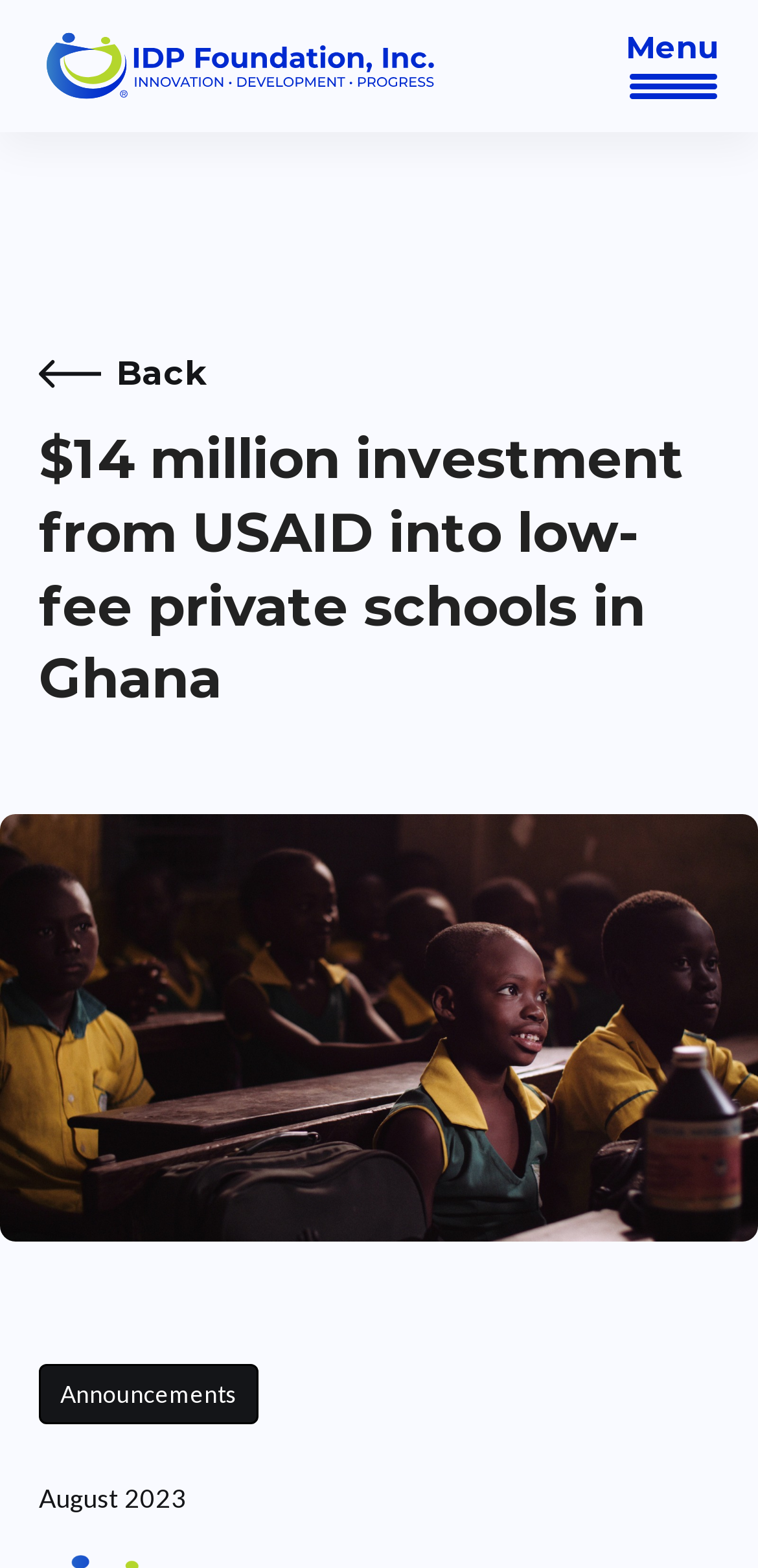Describe all visible elements and their arrangement on the webpage.

The webpage appears to be an article or news page about a $14 million investment from USAID into low-fee private schools in Ghana, as indicated by the title. At the top left of the page, there is a logo or image of "IDP Foundation" with a link to the organization's website. 

To the right of the logo, there is a menu button labeled "Menu" and a toggle button to expand or collapse the mobile menu. When the mobile menu is expanded, it displays a "Back" link and a heading that repeats the title of the article.

Below the title, there is a large image that takes up most of the width of the page. The image is likely related to the article's content, possibly showing a school or students in Ghana.

At the bottom of the page, there are two lines of text. The first line reads "Announcements" and the second line displays the date "August 2023".